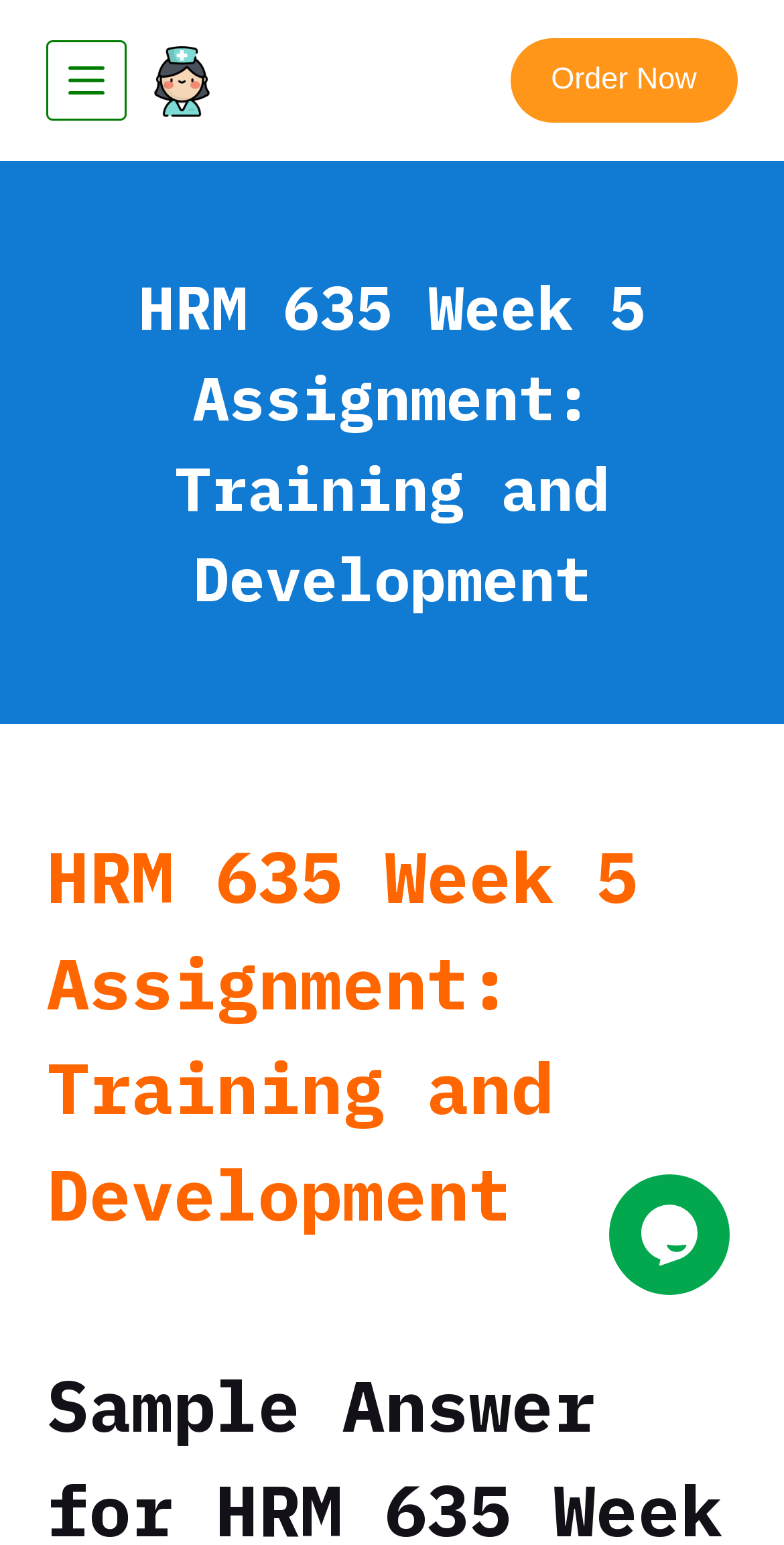Find and extract the text of the primary heading on the webpage.

HRM 635 Week 5 Assignment: Training and Development